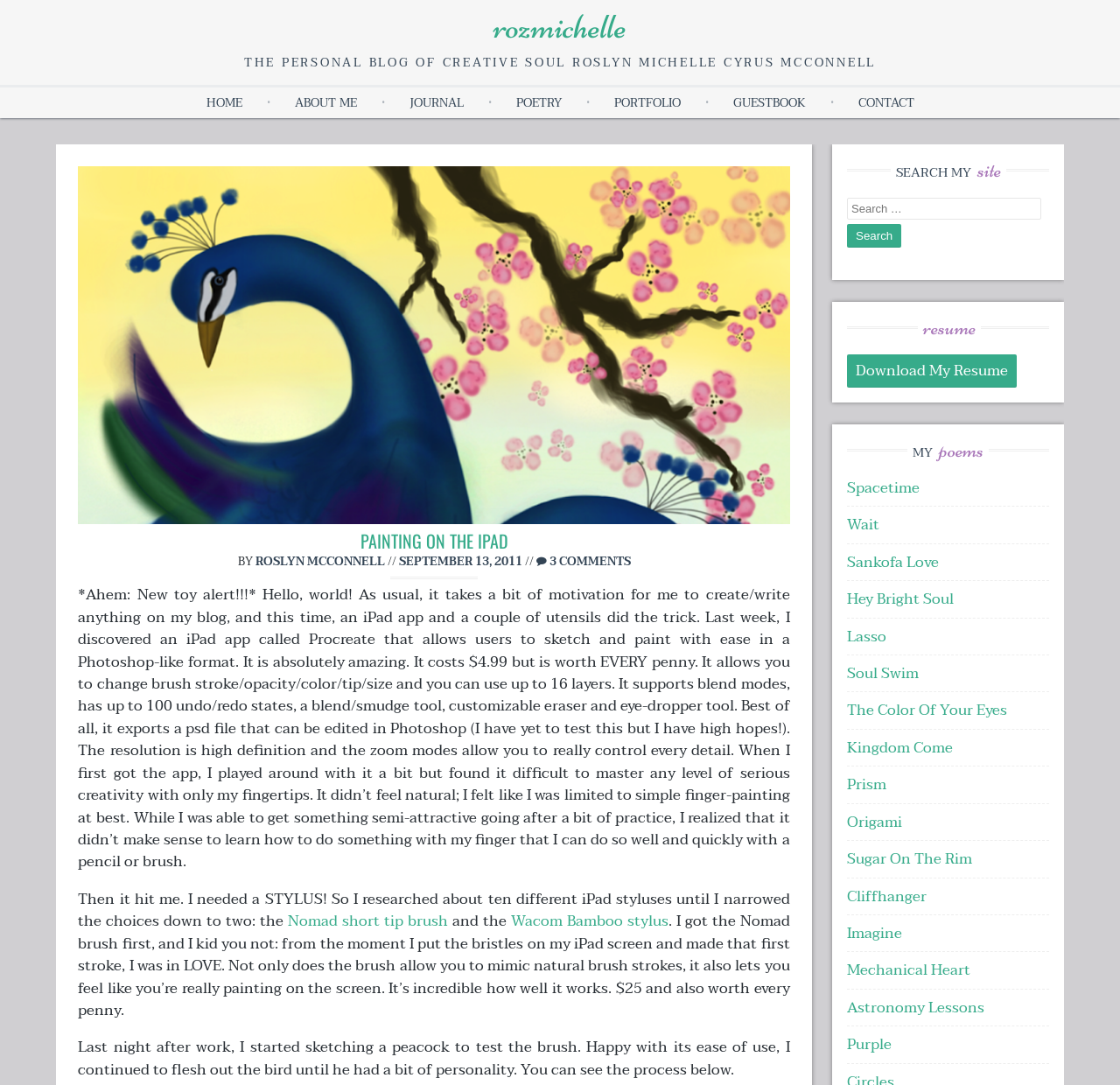Find the bounding box coordinates of the element I should click to carry out the following instruction: "Read the blog post 'PAINTING ON THE IPAD'".

[0.07, 0.489, 0.705, 0.534]